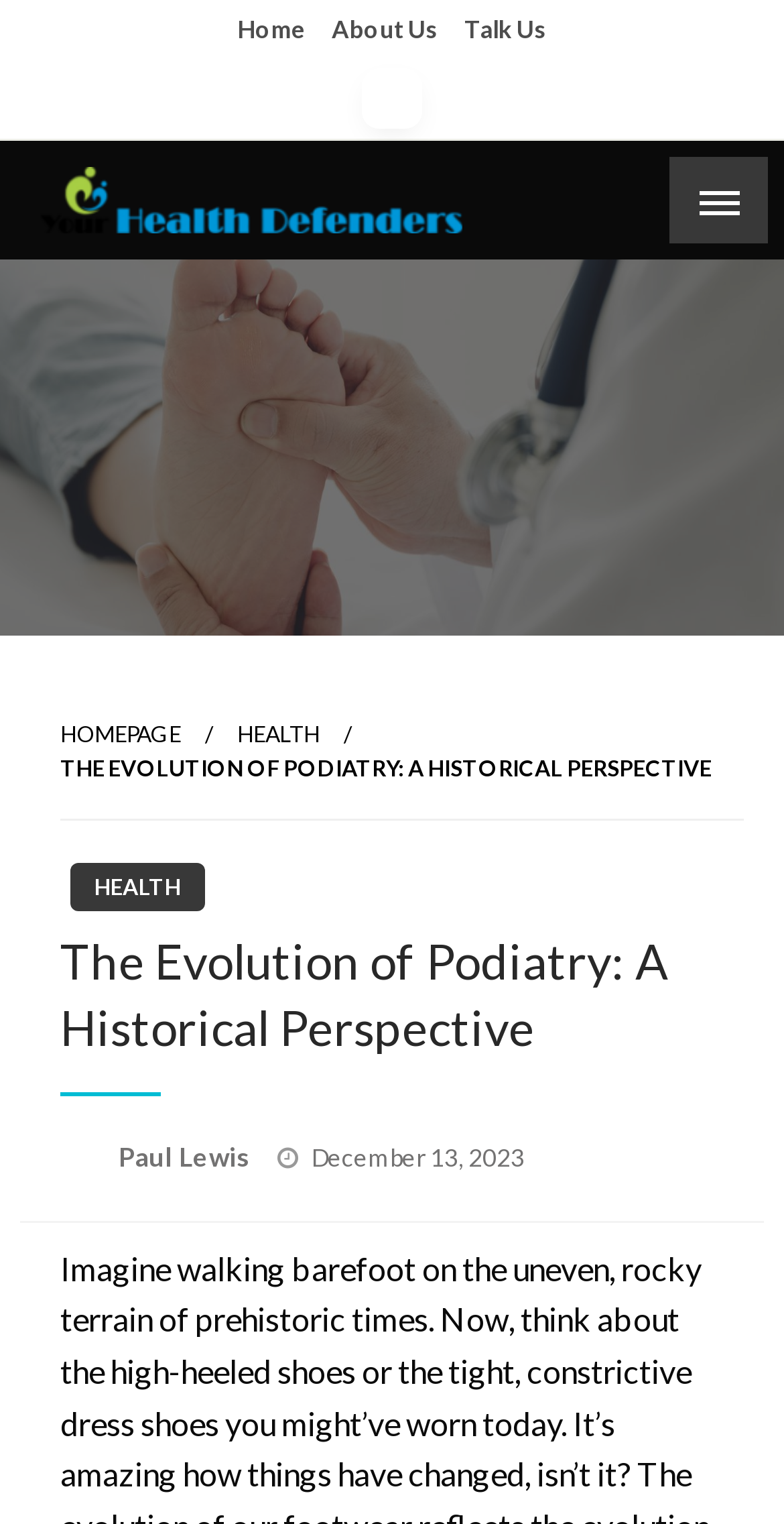Identify the coordinates of the bounding box for the element that must be clicked to accomplish the instruction: "go to homepage".

[0.29, 0.002, 0.403, 0.038]